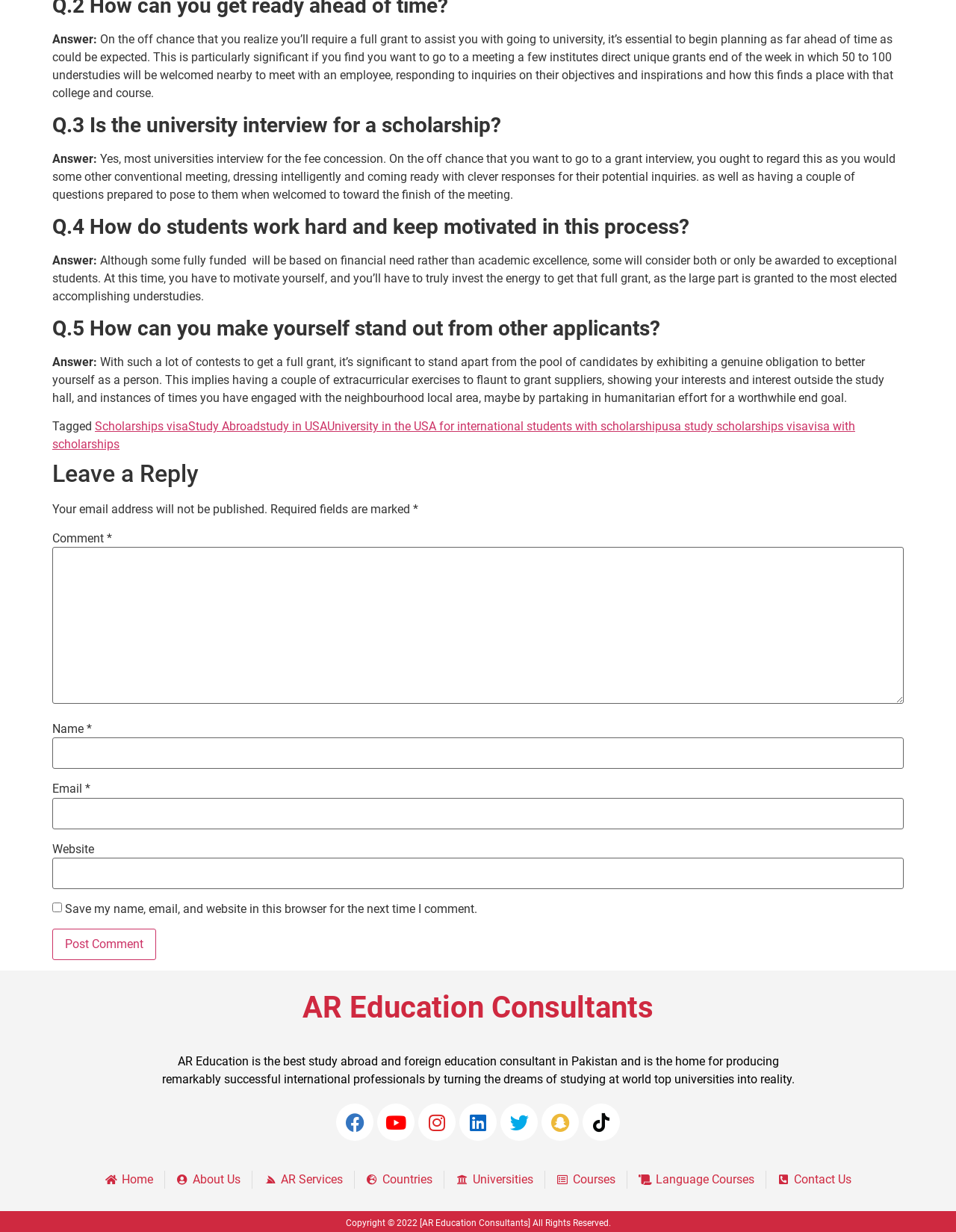Identify the bounding box coordinates of the section to be clicked to complete the task described by the following instruction: "View the 'Gallery'". The coordinates should be four float numbers between 0 and 1, formatted as [left, top, right, bottom].

None